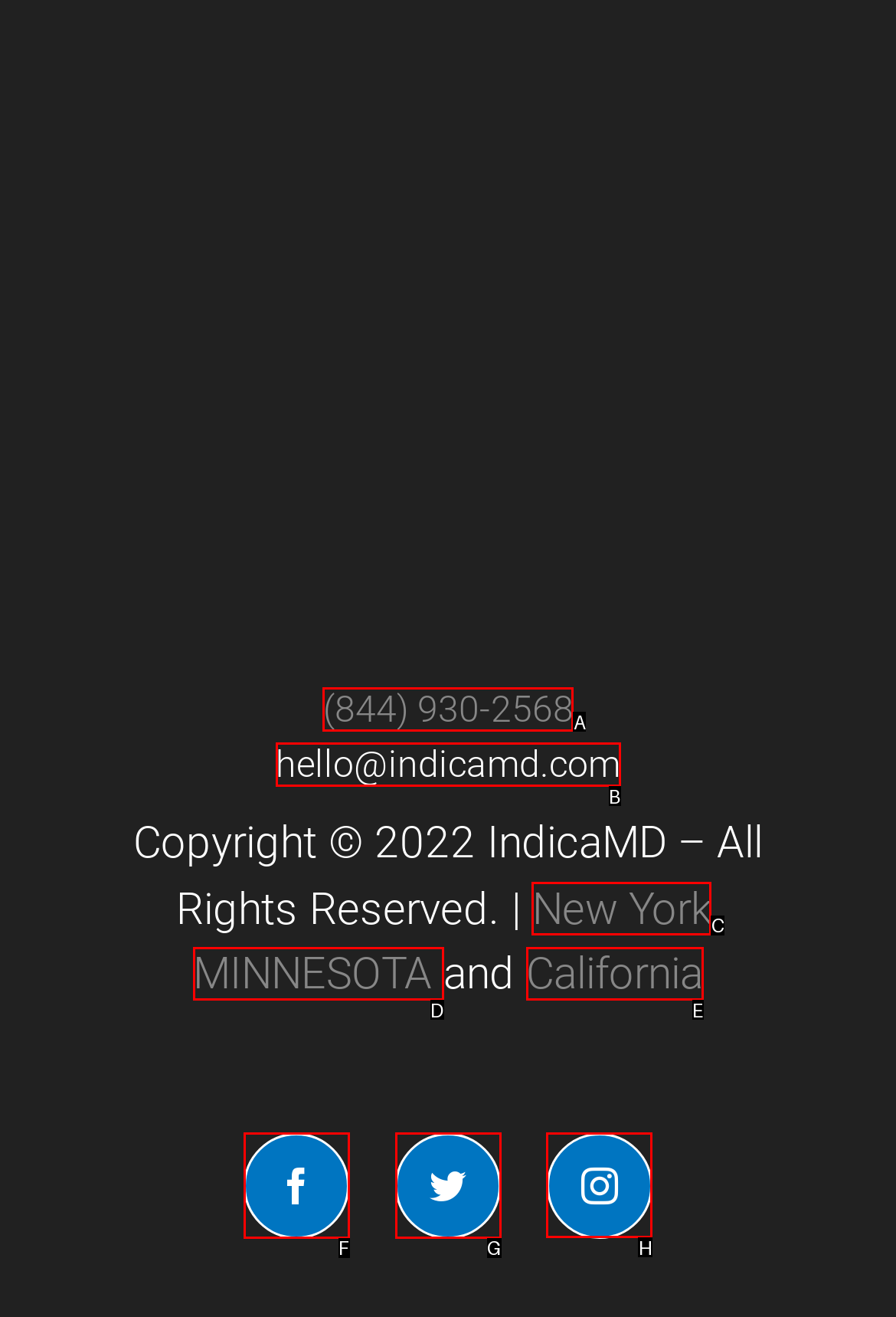Determine the correct UI element to click for this instruction: View the Instagram profile. Respond with the letter of the chosen element.

H